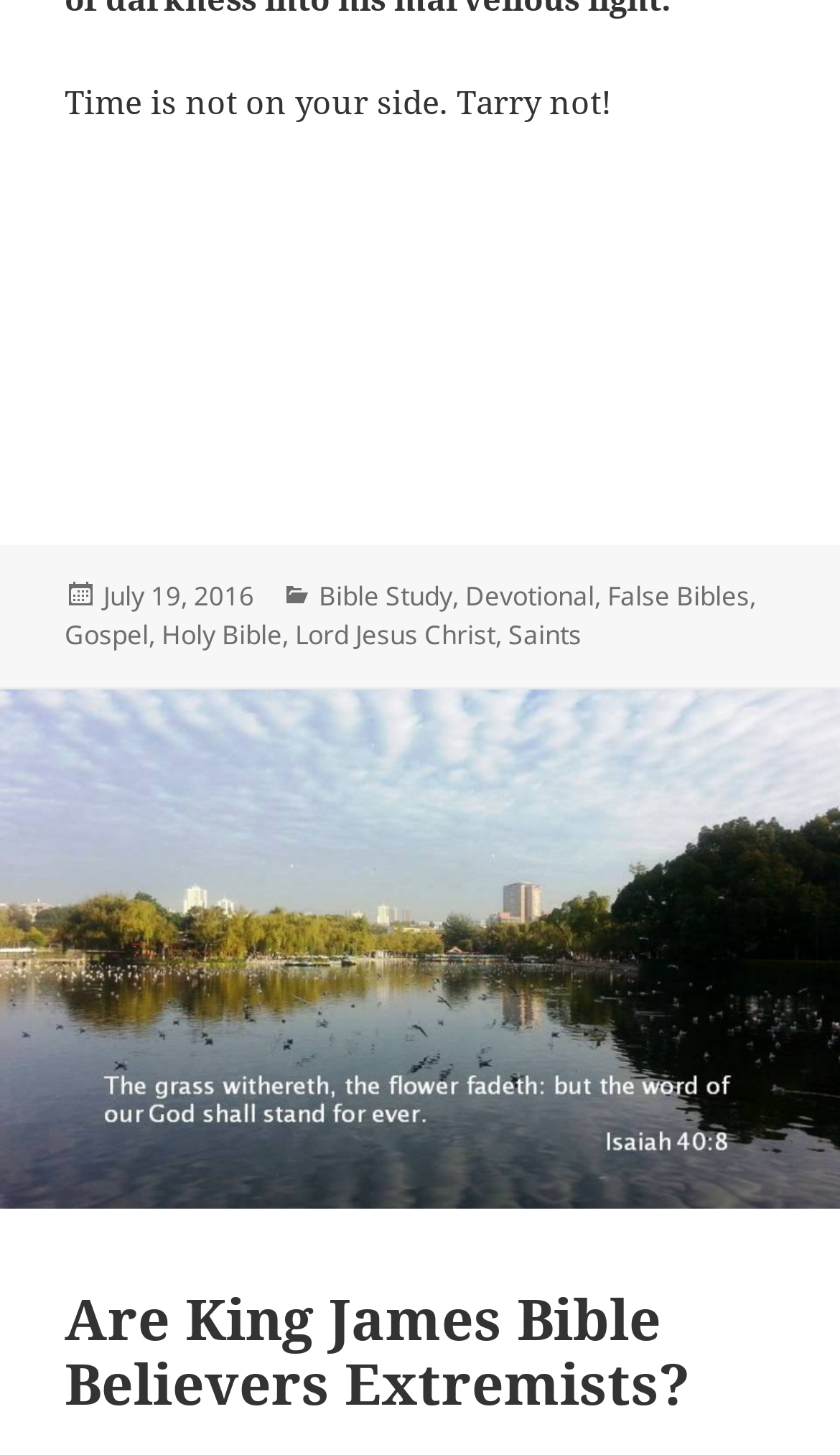Show the bounding box coordinates of the region that should be clicked to follow the instruction: "Read the article about Are King James Bible Believers Extremists?."

[0.077, 0.88, 0.82, 0.977]